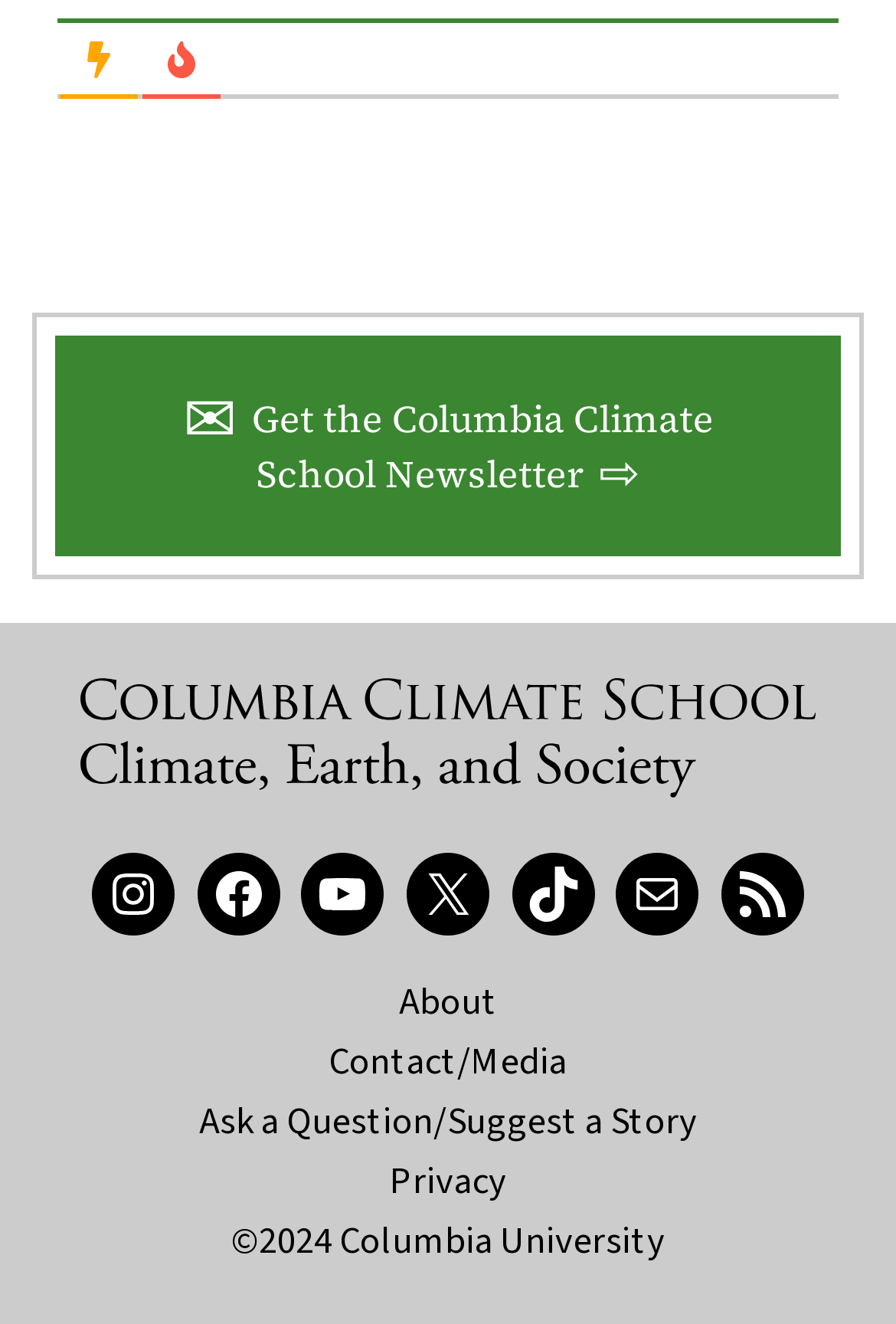Can you find the bounding box coordinates for the element that needs to be clicked to execute this instruction: "Visit the Columbia Climate School homepage"? The coordinates should be given as four float numbers between 0 and 1, i.e., [left, top, right, bottom].

[0.09, 0.573, 0.91, 0.613]